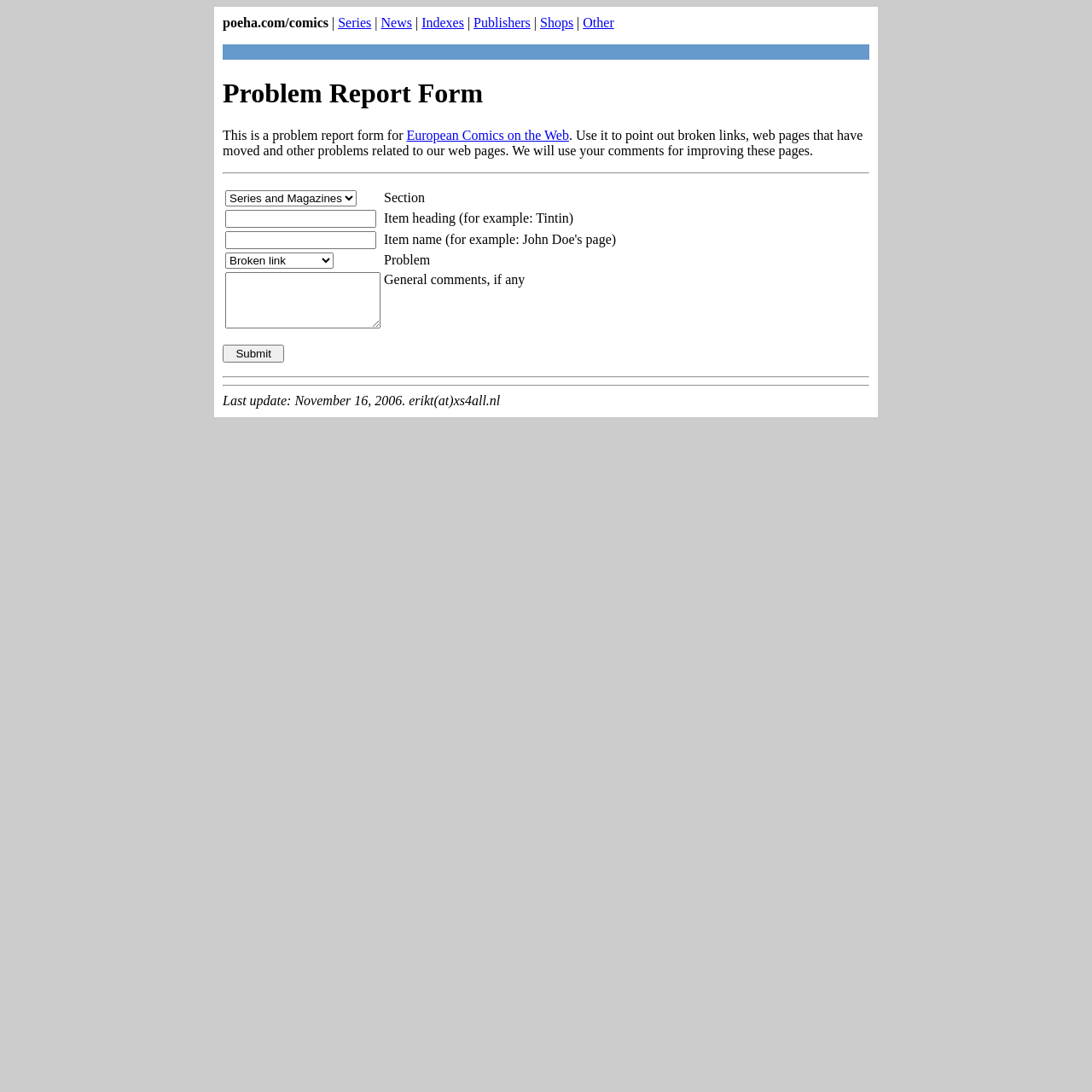Write an exhaustive caption that covers the webpage's main aspects.

The webpage is a problem report form for European Comics on the Web. At the top, there is a navigation menu with links to "Series", "News", "Indexes", "Publishers", "Shops", and "Other". Below the navigation menu, there is a heading "Problem Report Form" followed by a brief description of the form's purpose.

The form is divided into sections, with labels and input fields for users to report problems. The first section is for "Series and Magazines" with a combobox and a textbox for input. The second section is for "Section" with a textbox for input. The third section is for "Item heading" with a textbox for input, and the fourth section is for "Item name" with a textbox for input. The fifth section is for "Broken link" with a combobox and a textbox for input, and the sixth section is for "Problem" with a combobox and a textbox for input. The seventh section is for "General comments" with a textbox for input.

At the bottom of the form, there is a "Submit" button. Below the form, there are three horizontal separators, and a footer section with a static text "Last update: November 16, 2006. erikt(at)xs4all.nl".